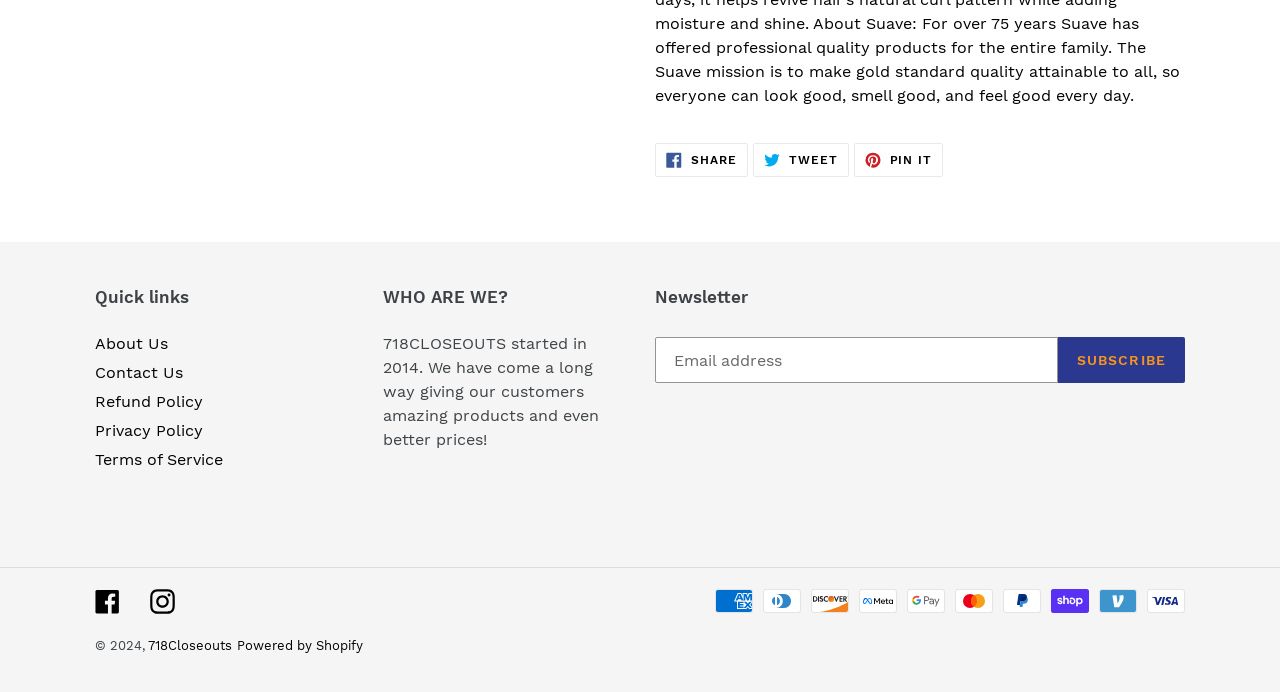Based on the image, provide a detailed and complete answer to the question: 
What is the company name?

The company name can be found at the bottom of the webpage, where it says '© 2024, 718Closeouts'. This suggests that the company name is 718Closeouts.